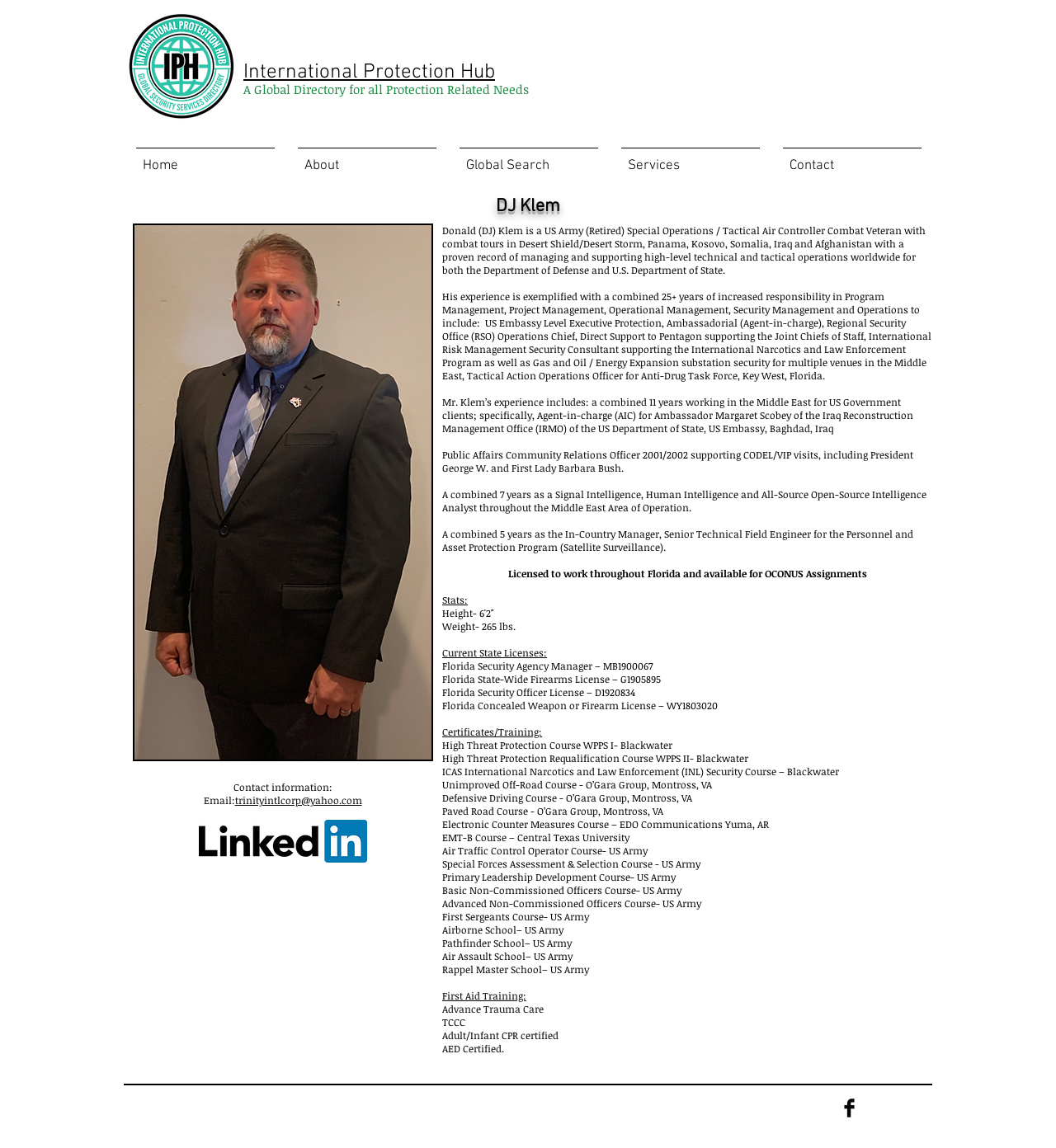What is the email address of DJ Klem?
Look at the webpage screenshot and answer the question with a detailed explanation.

The email address of DJ Klem is provided in the 'Contact information' section of the webpage, which is trinityintlcorp@yahoo.com.